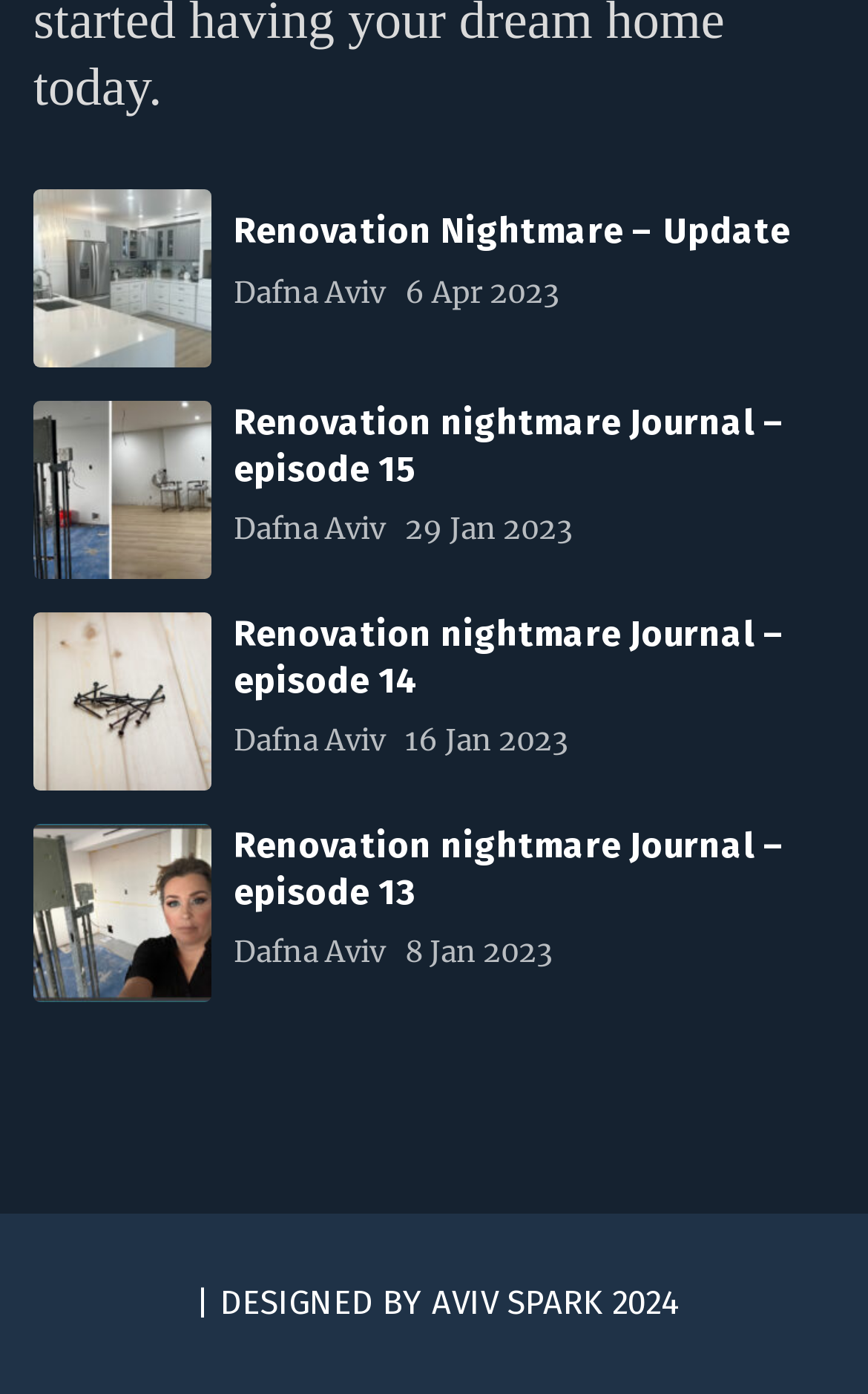Please predict the bounding box coordinates of the element's region where a click is necessary to complete the following instruction: "read post by Dafna Aviv". The coordinates should be represented by four float numbers between 0 and 1, i.e., [left, top, right, bottom].

[0.269, 0.197, 0.444, 0.224]